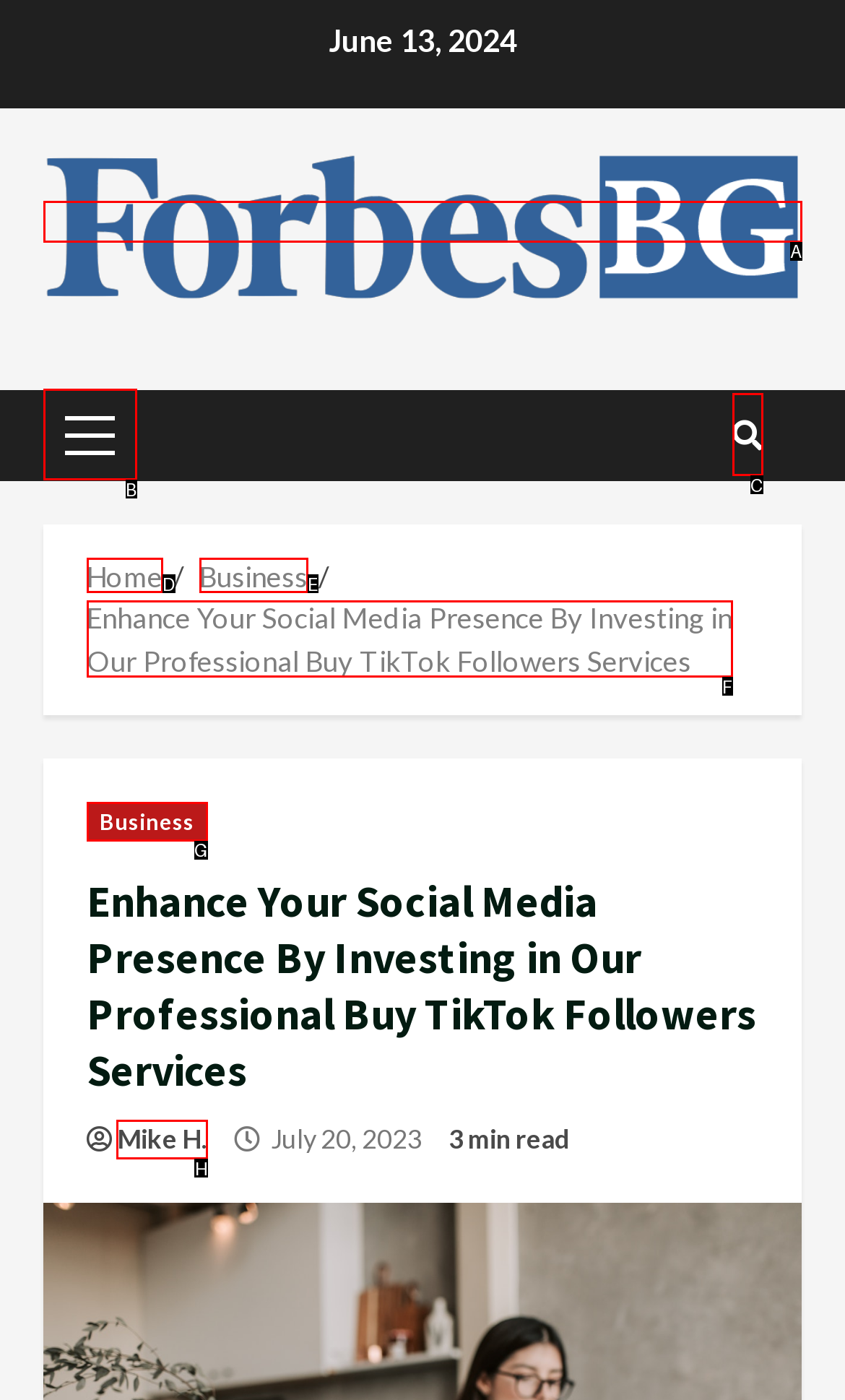Tell me the letter of the UI element to click in order to accomplish the following task: visit Mike H.'s profile
Answer with the letter of the chosen option from the given choices directly.

H